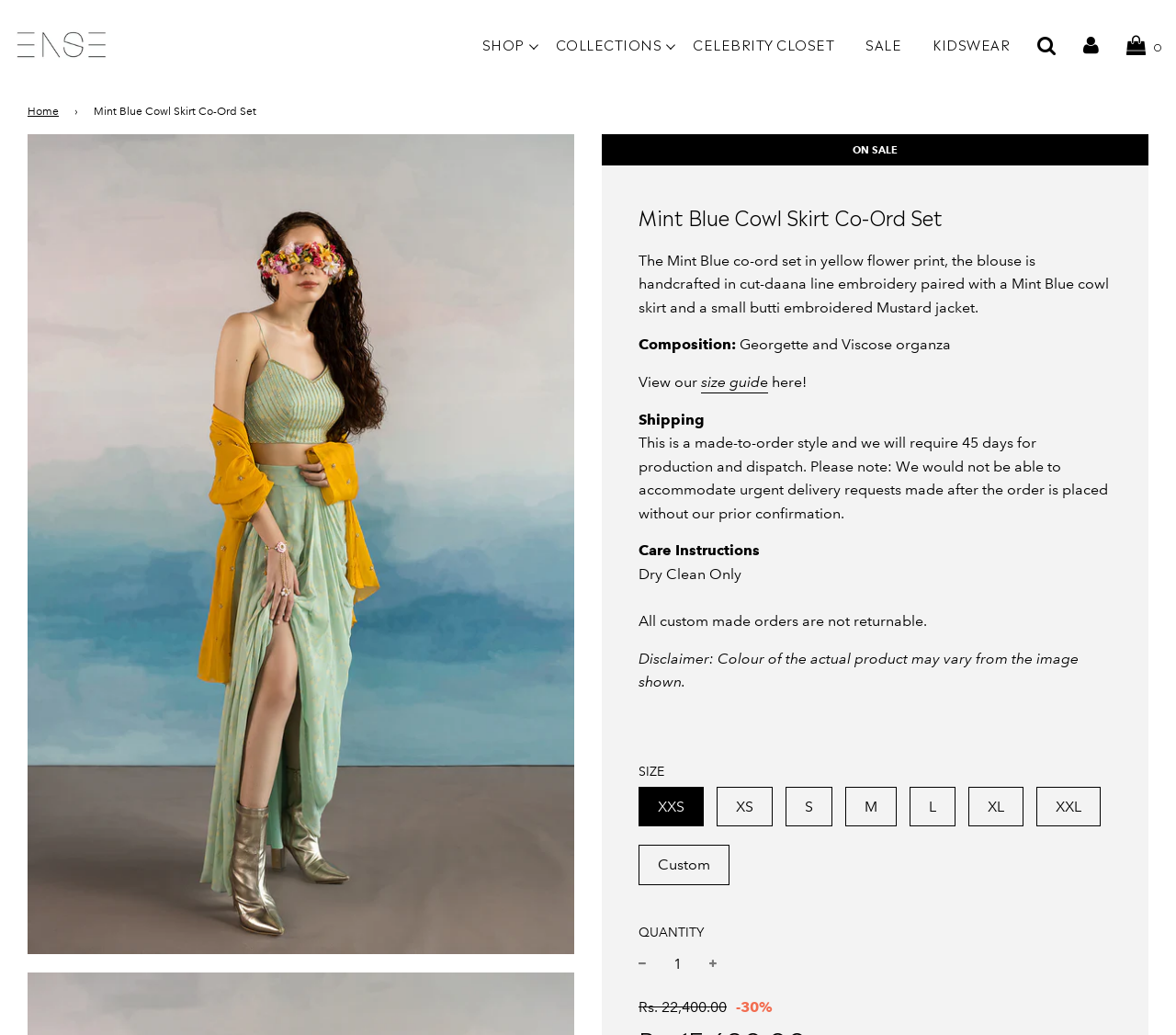Identify and provide the title of the webpage.

Mint Blue Cowl Skirt Co-Ord Set